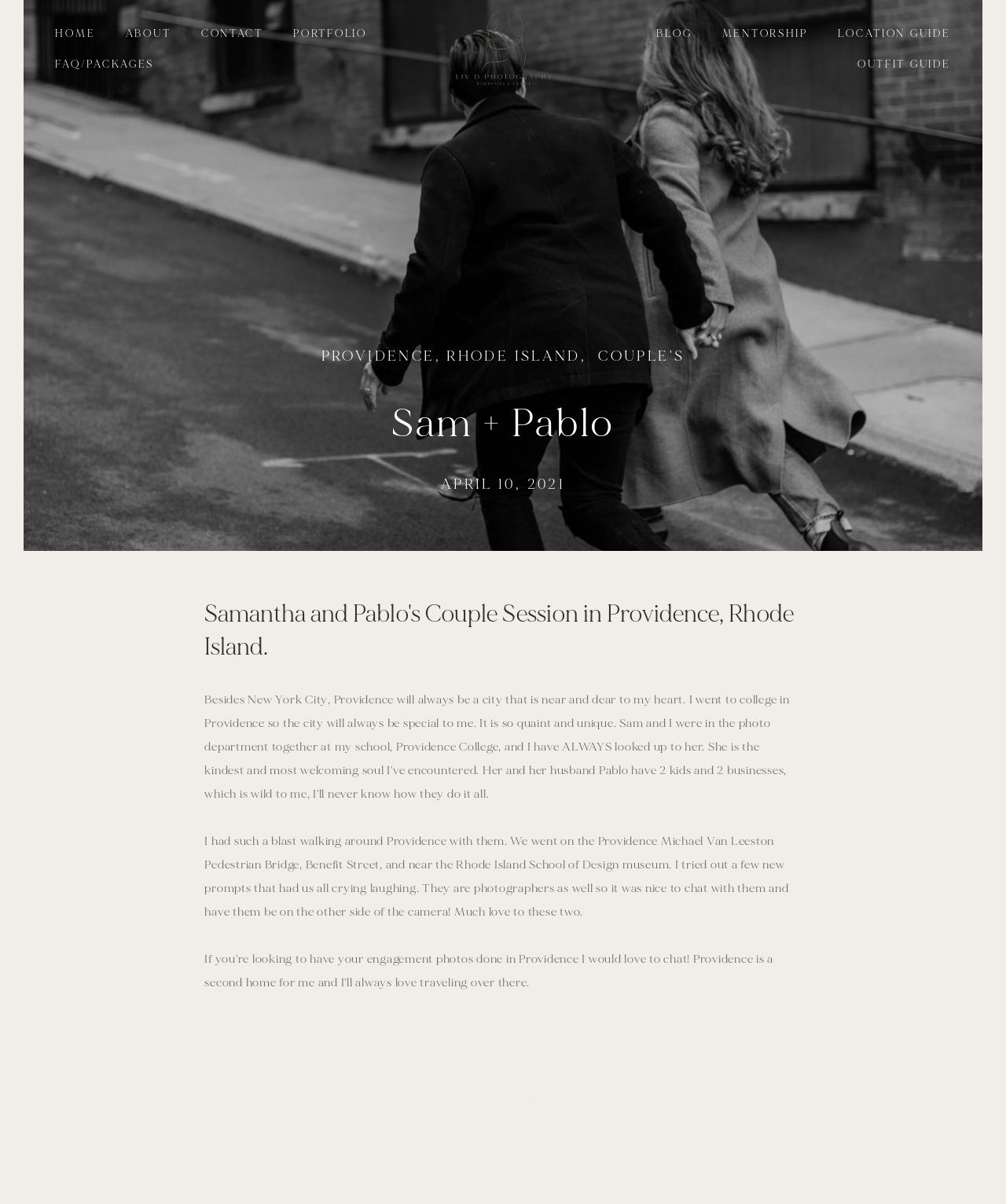What is the photographer's name?
Please provide a single word or phrase in response based on the screenshot.

Liv D'Elia